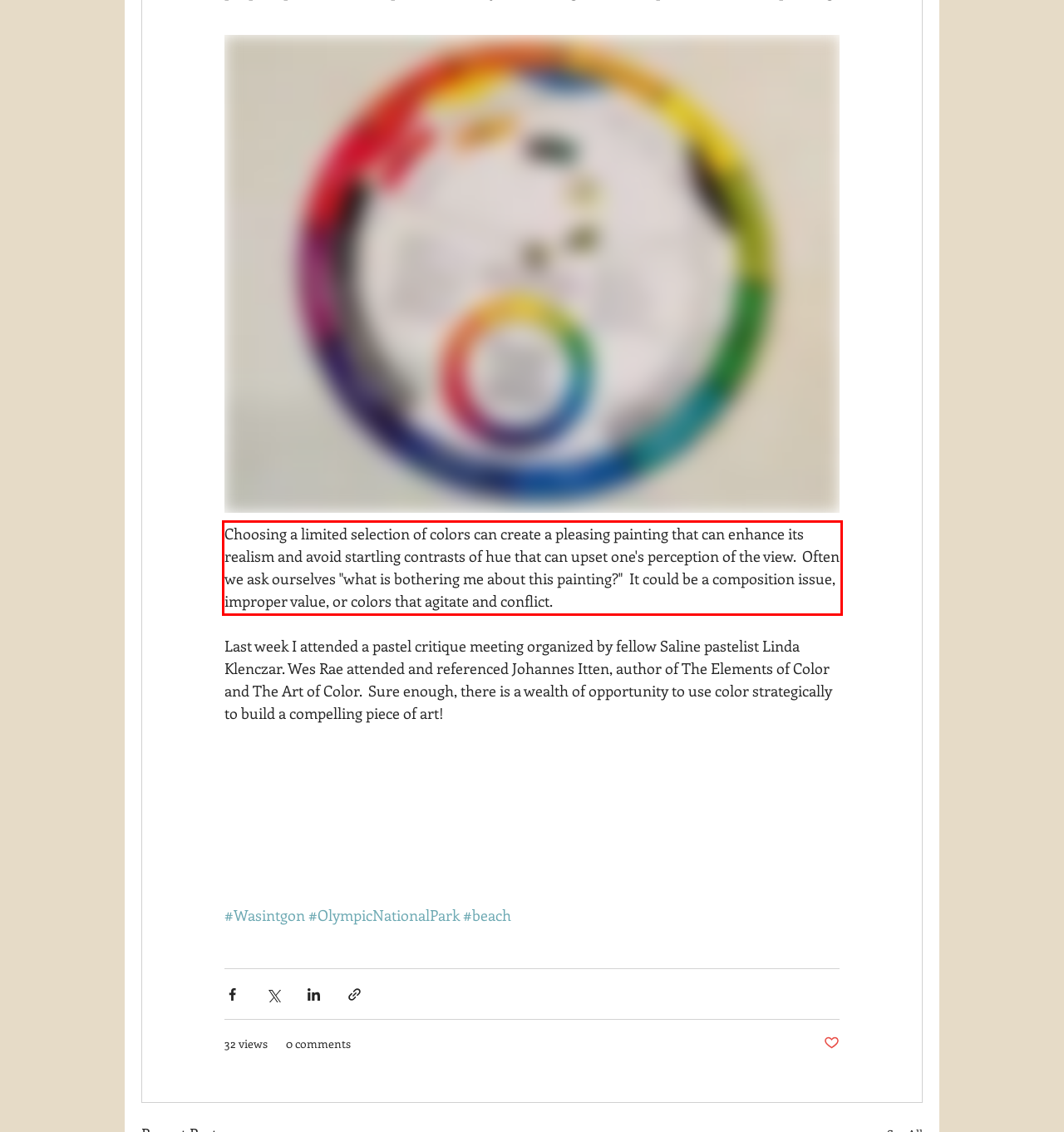Analyze the webpage screenshot and use OCR to recognize the text content in the red bounding box.

Choosing a limited selection of colors can create a pleasing painting that can enhance its realism and avoid startling contrasts of hue that can upset one's perception of the view. Often we ask ourselves "what is bothering me about this painting?" It could be a composition issue, improper value, or colors that agitate and conflict.